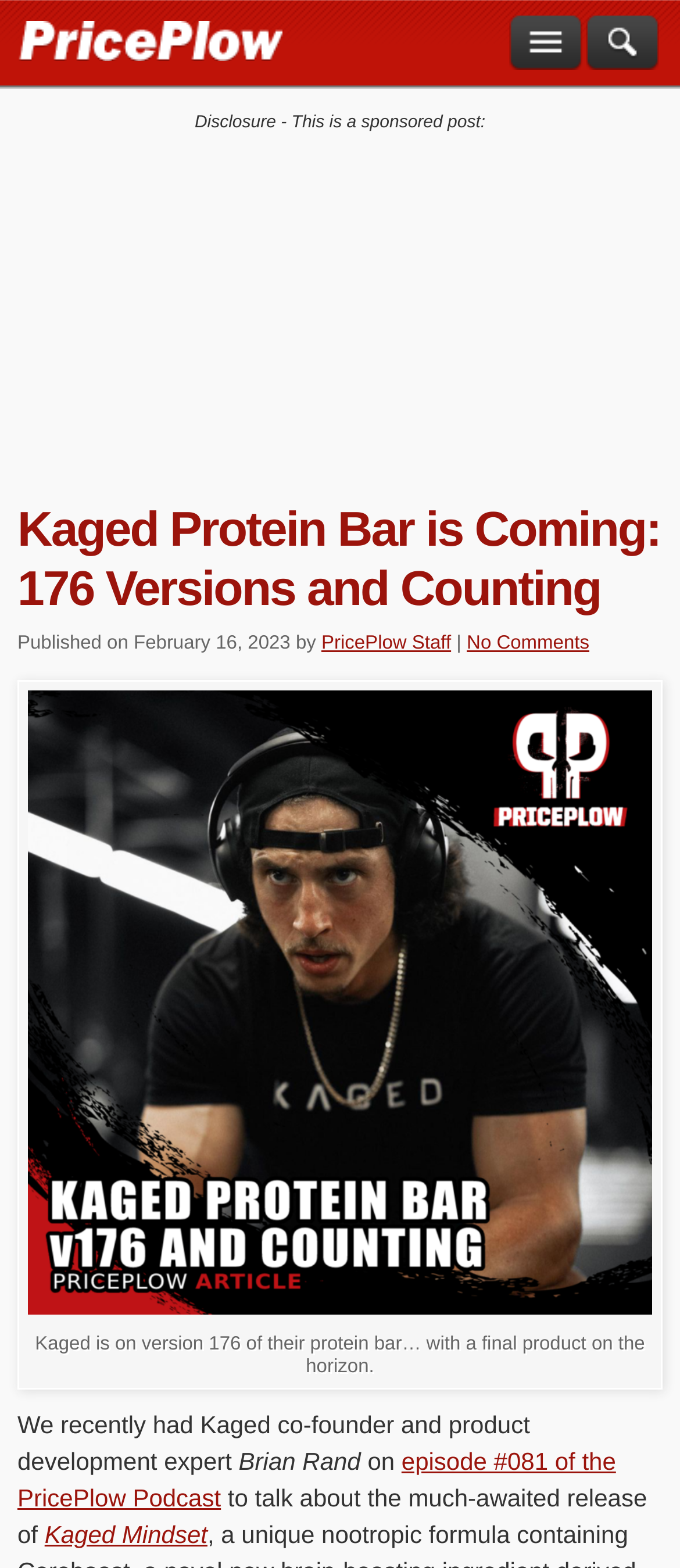For the following element description, predict the bounding box coordinates in the format (top-left x, top-left y, bottom-right x, bottom-right y). All values should be floating point numbers between 0 and 1. Description: aria-label="Navigation Menu"

[0.749, 0.009, 0.856, 0.044]